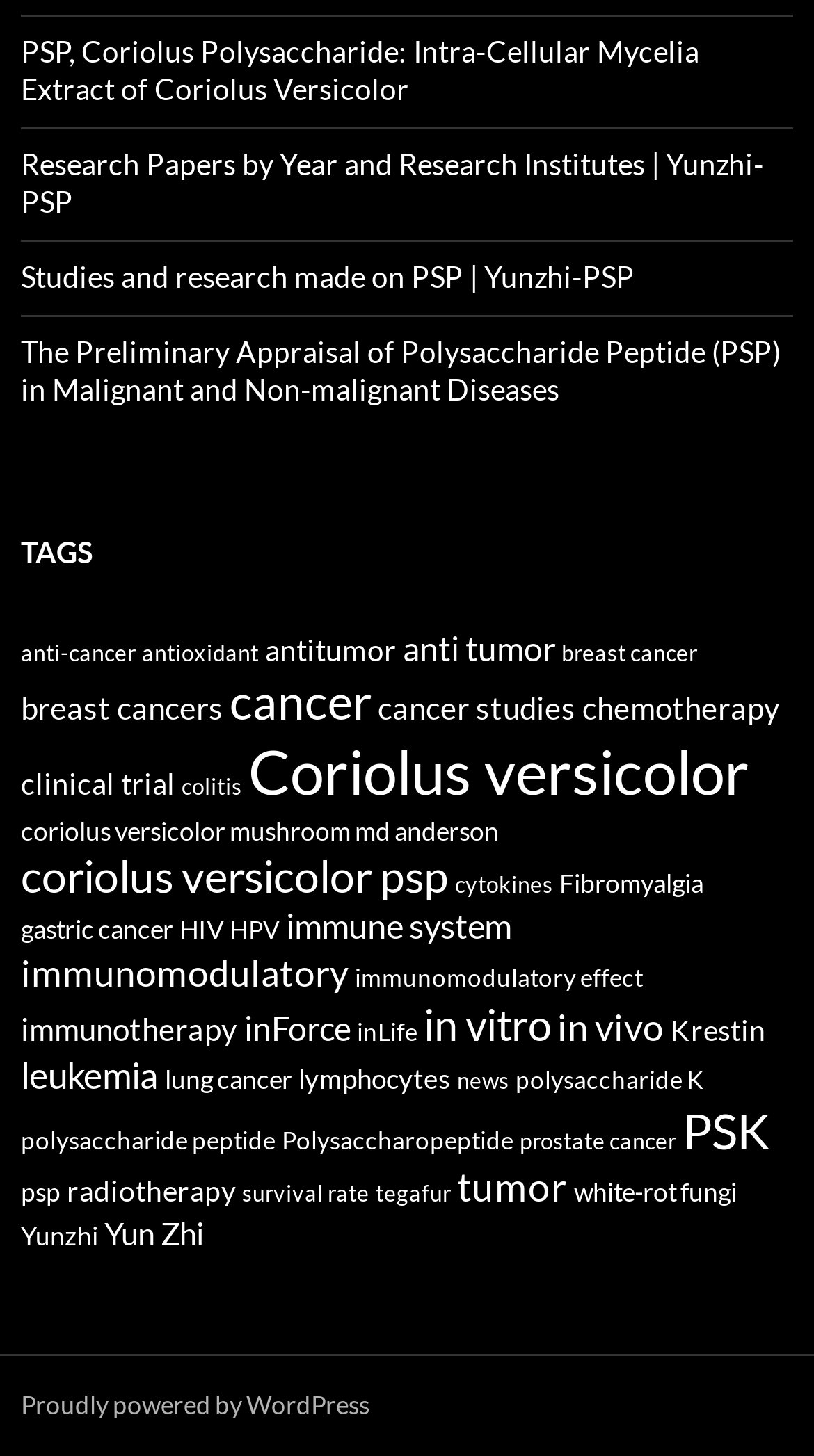Please find the bounding box coordinates of the element that you should click to achieve the following instruction: "Check Yunzhi research papers". The coordinates should be presented as four float numbers between 0 and 1: [left, top, right, bottom].

[0.026, 0.837, 0.121, 0.859]